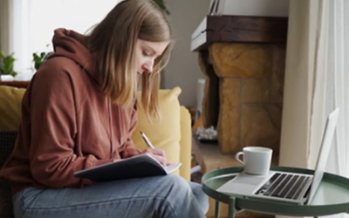What is beside the woman on the small table?
Answer the question with a single word or phrase derived from the image.

Laptop and white mug